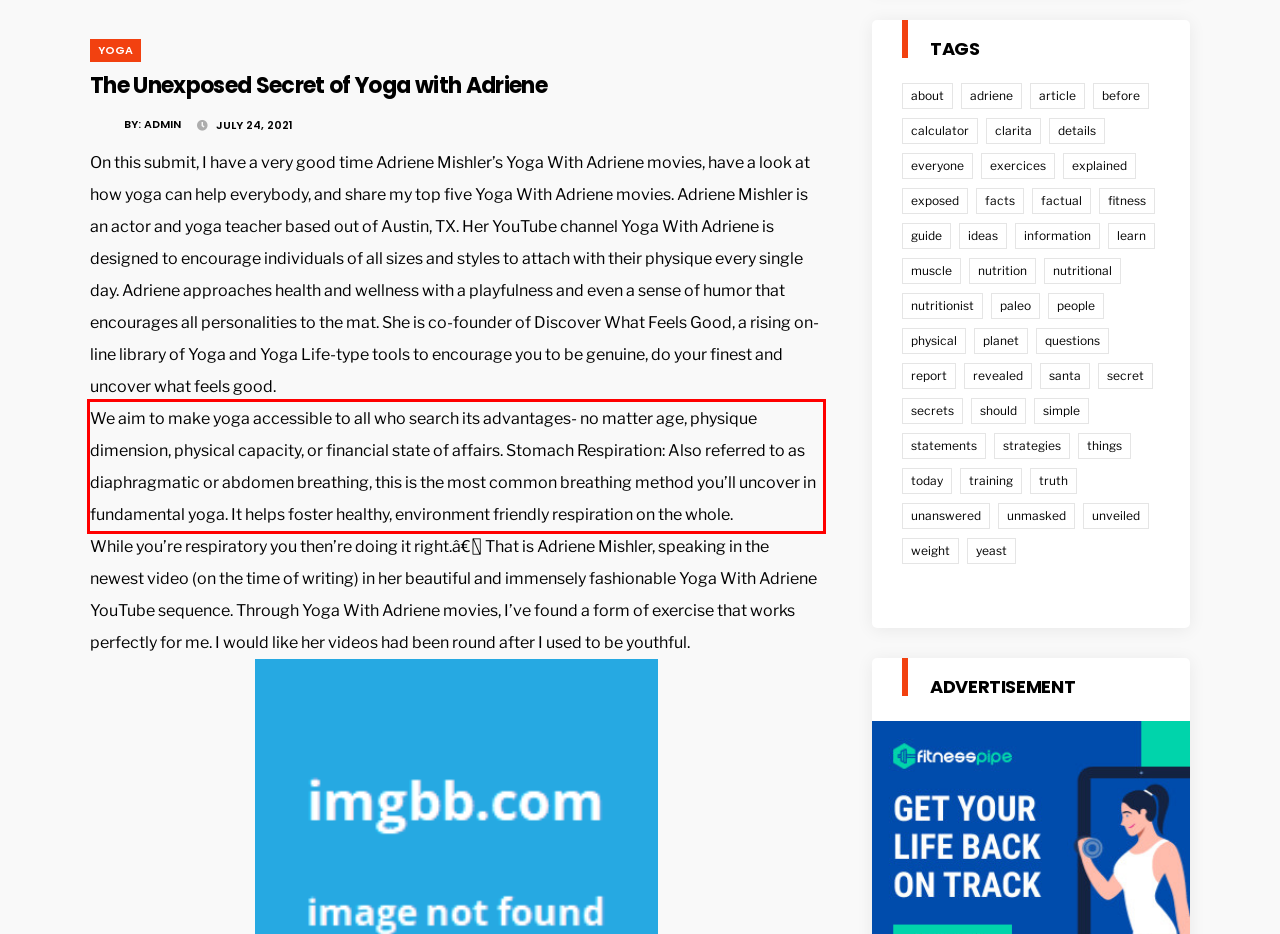Given a screenshot of a webpage containing a red rectangle bounding box, extract and provide the text content found within the red bounding box.

We aim to make yoga accessible to all who search its advantages- no matter age, physique dimension, physical capacity, or financial state of affairs. Stomach Respiration: Also referred to as diaphragmatic or abdomen breathing, this is the most common breathing method you’ll uncover in fundamental yoga. It helps foster healthy, environment friendly respiration on the whole.